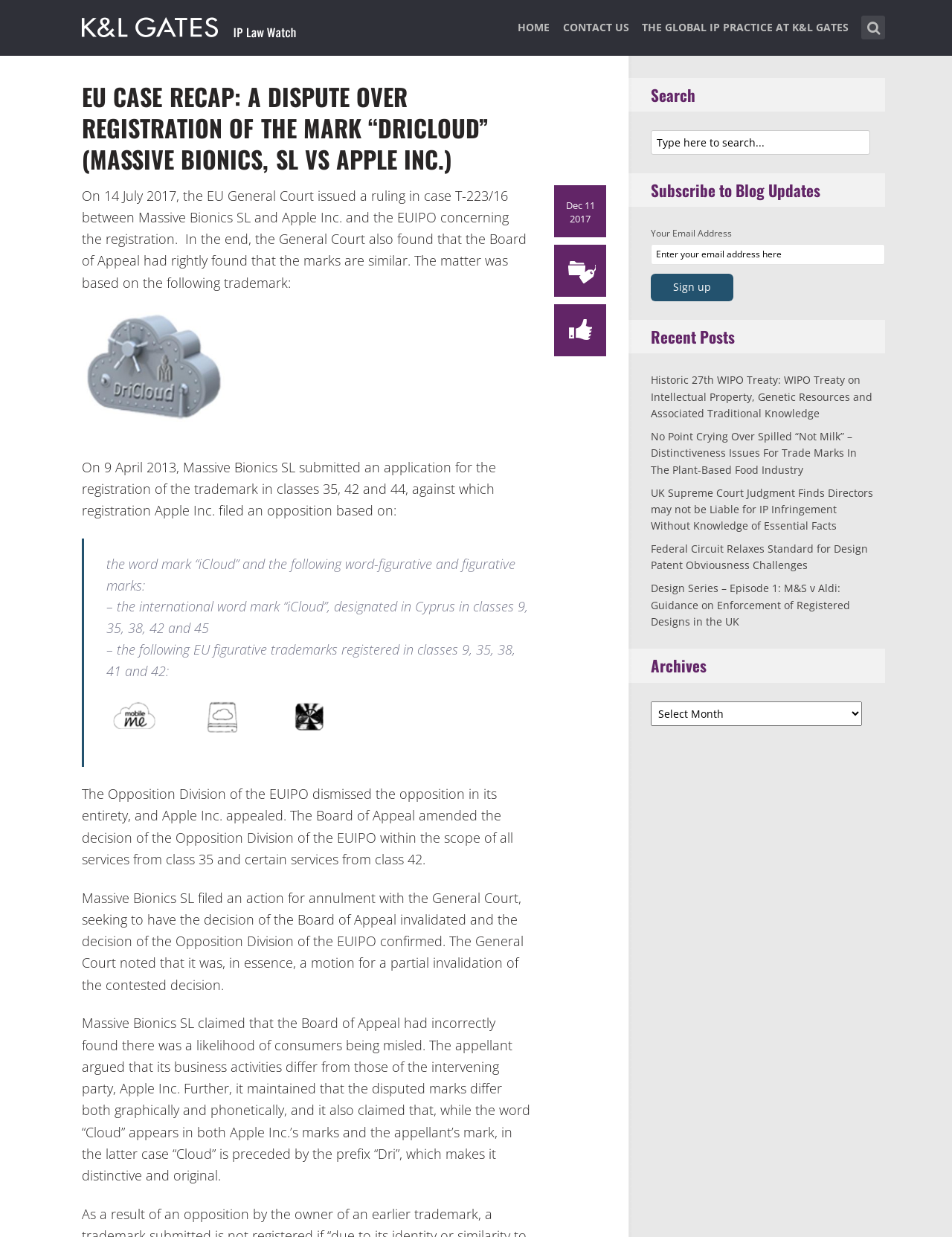Construct a comprehensive description capturing every detail on the webpage.

This webpage is about a European Union (EU) case recap, specifically a dispute over the registration of the mark "Dricloud" between Massive Bionics, SL and Apple Inc. The page has a header section with links to "HOME", "CONTACT US", and "THE GLOBAL IP PRACTICE AT K&L GATES" at the top center. On the top right, there is a search bar with a magnifying glass icon and a placeholder text "Type here to search...".

Below the header section, there is a main content area with a heading "EU CASE RECAP: A DISPUTE OVER REGISTRATION OF THE MARK “DRICLOUD” (MASSIVE BIONICS, SL VS APPLE INC.)" in a large font size. The content is divided into several paragraphs, with dates and details about the case, including the ruling of the EU General Court and the arguments presented by Massive Bionics SL and Apple Inc.

On the right side of the page, there are several sections, including a "Search" section with a search bar, a "Subscribe to Blog Updates" section with an email input field and a "Sign up" button, a "Recent Posts" section with links to several blog posts, and an "Archives" section with a dropdown menu.

There are no images on the page, but there are several links and buttons throughout the content. The overall layout is organized, with clear headings and concise text, making it easy to follow the case recap.